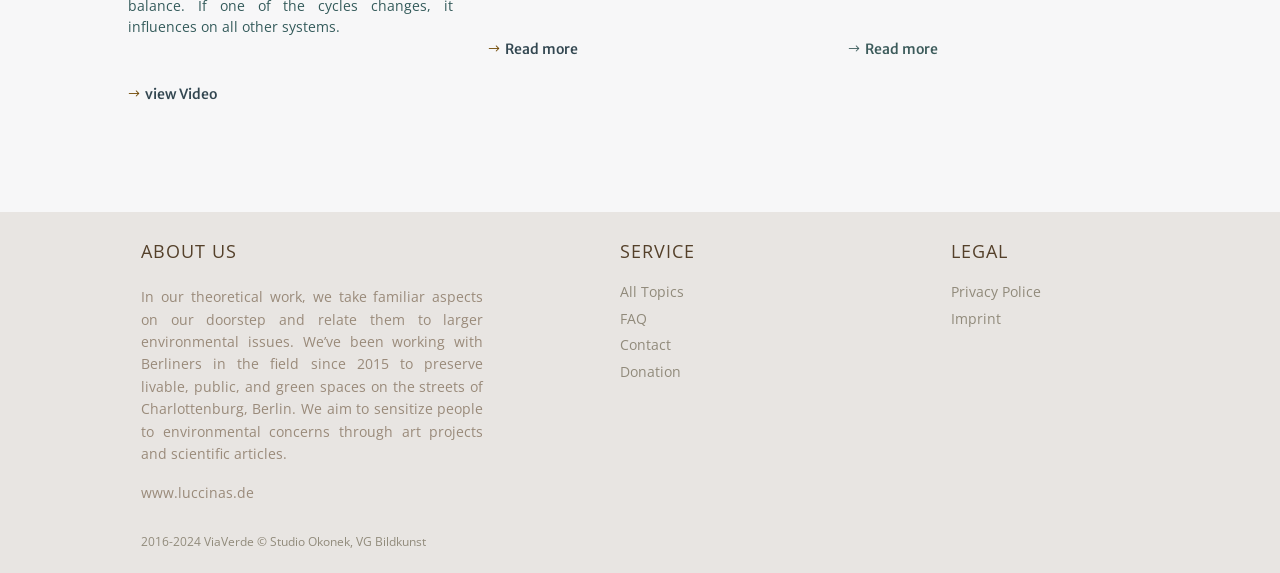Given the element description Donation, specify the bounding box coordinates of the corresponding UI element in the format (top-left x, top-left y, bottom-right x, bottom-right y). All values must be between 0 and 1.

[0.485, 0.632, 0.532, 0.665]